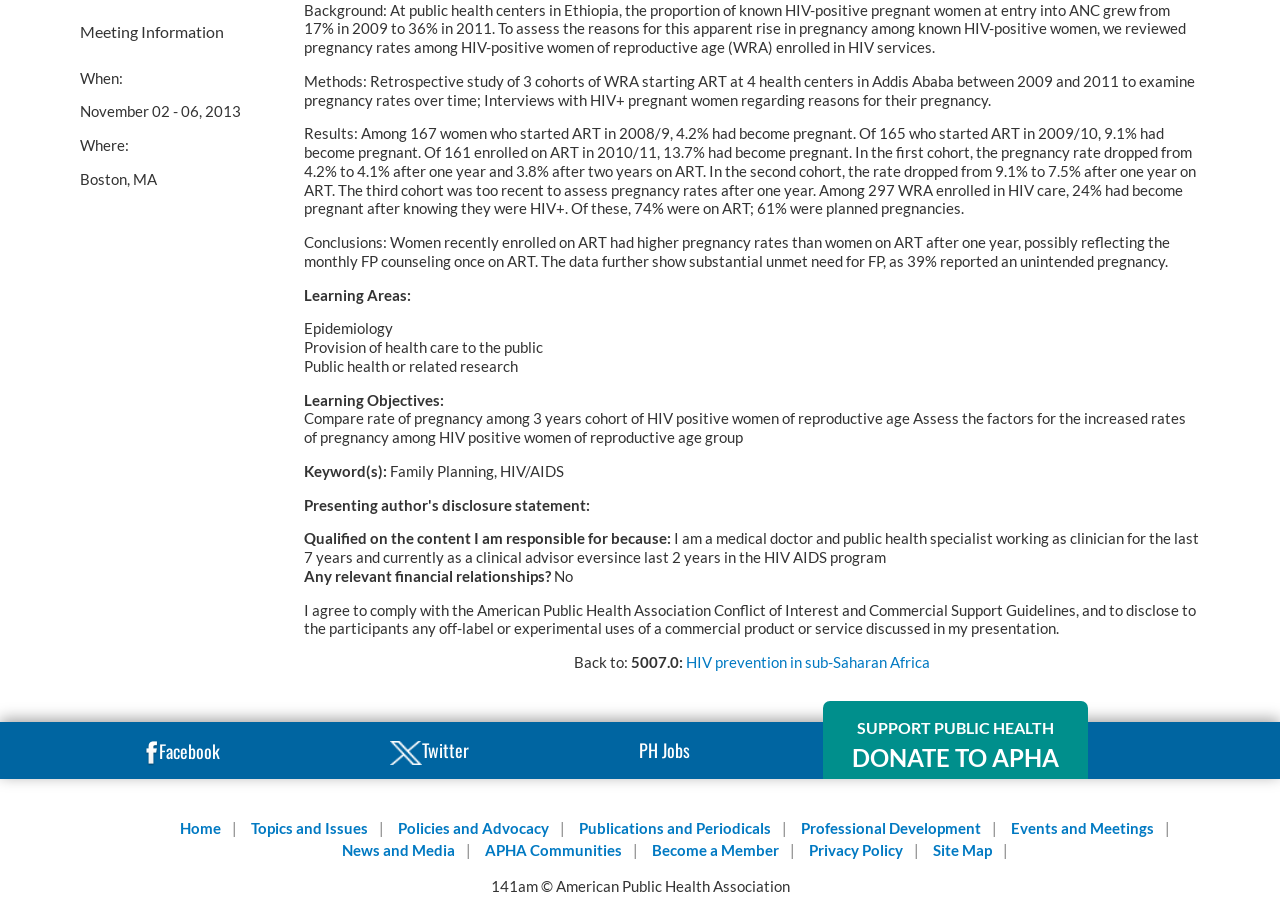Locate the bounding box coordinates of the UI element described by: "HIV prevention in sub-Saharan Africa". The bounding box coordinates should consist of four float numbers between 0 and 1, i.e., [left, top, right, bottom].

[0.536, 0.716, 0.727, 0.736]